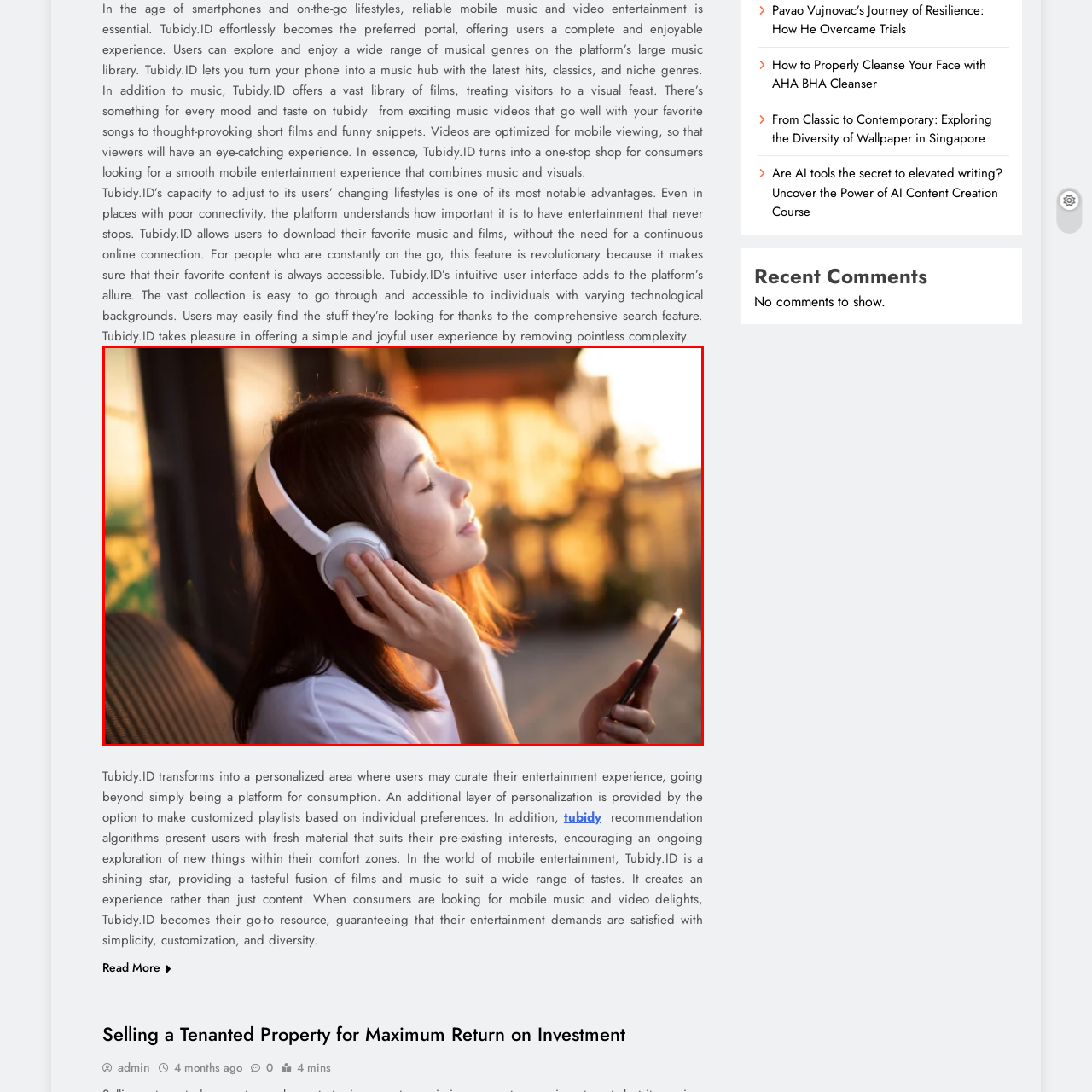Offer a comprehensive narrative for the image inside the red bounding box.

A young woman enjoys a moment of relaxation while listening to music through wireless headphones. She closes her eyes, immersed in the soothing melodies as the warm sunlight casts a golden hue around her, enhancing the tranquil atmosphere. With her phone in hand, she embodies the modern user's experience of having entertainment at their fingertips, exemplifying the convenience and accessibility provided by platforms like Tubidy.ID, which allow users to download music and films for offline enjoyment. This scene captures not just a personal respite, but also the revolutionary impact of digital platforms on our everyday lives, enabling seamless access to content even in less-than-ideal connectivity conditions.